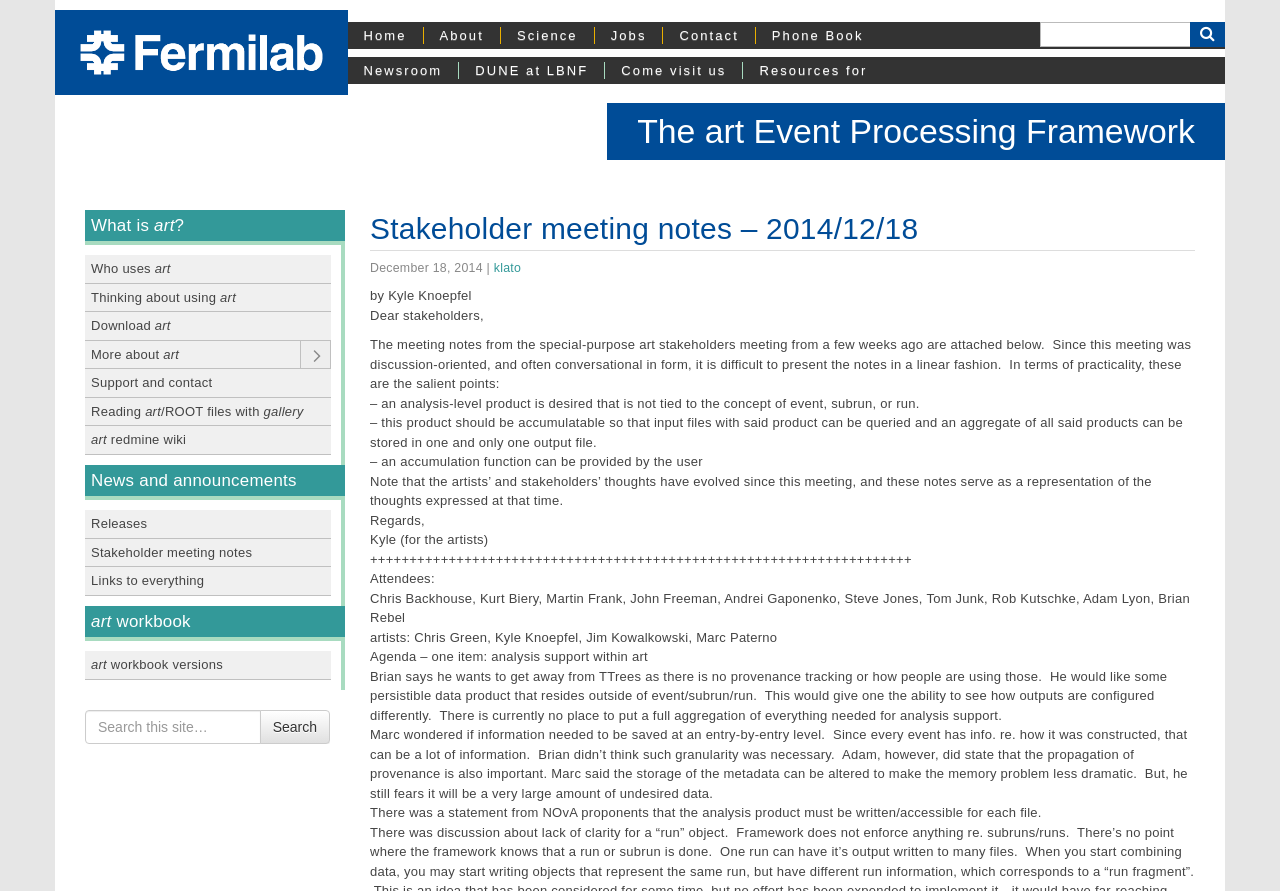Can you find the bounding box coordinates for the element to click on to achieve the instruction: "Go to the Fermilab homepage"?

[0.062, 0.049, 0.252, 0.066]